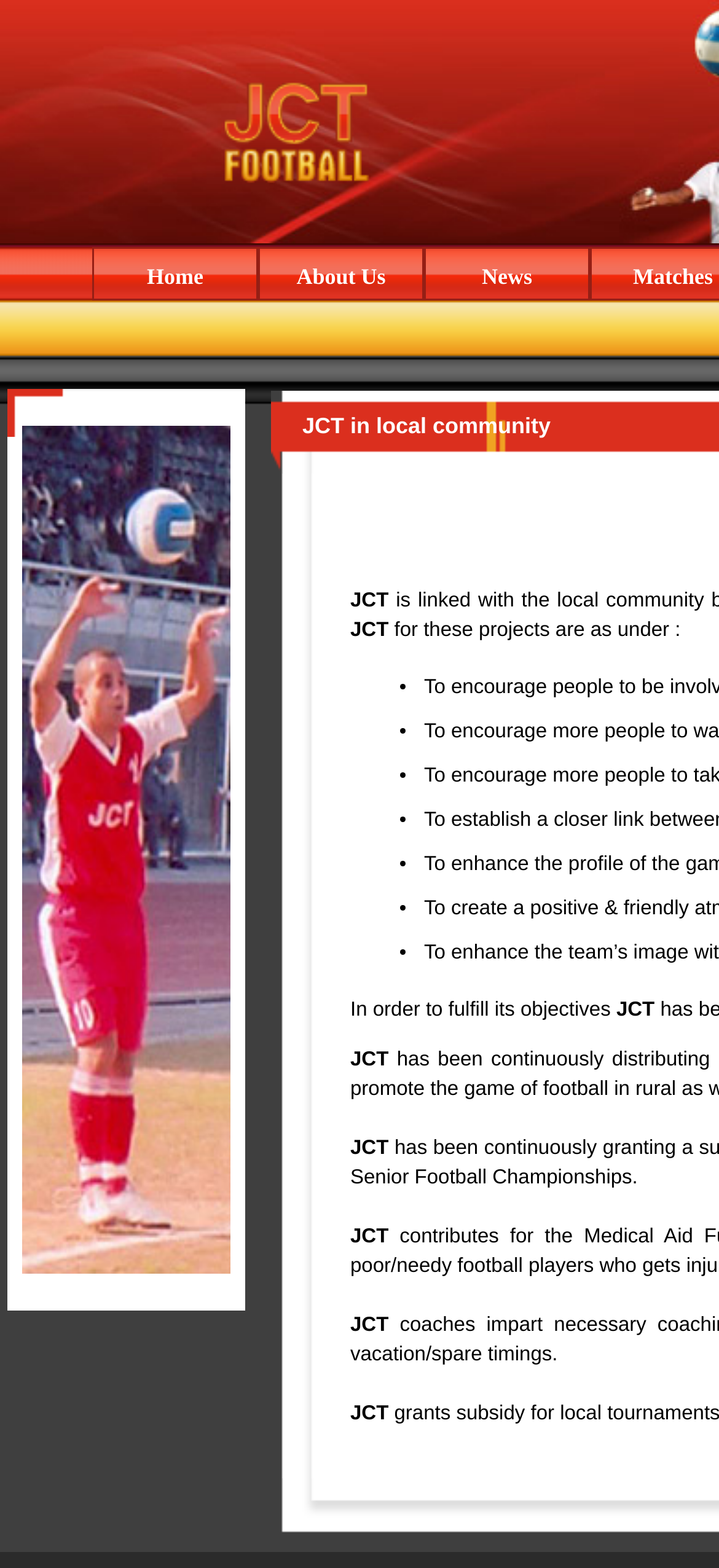Answer the following query with a single word or phrase:
What is the topic of the news section?

JCT